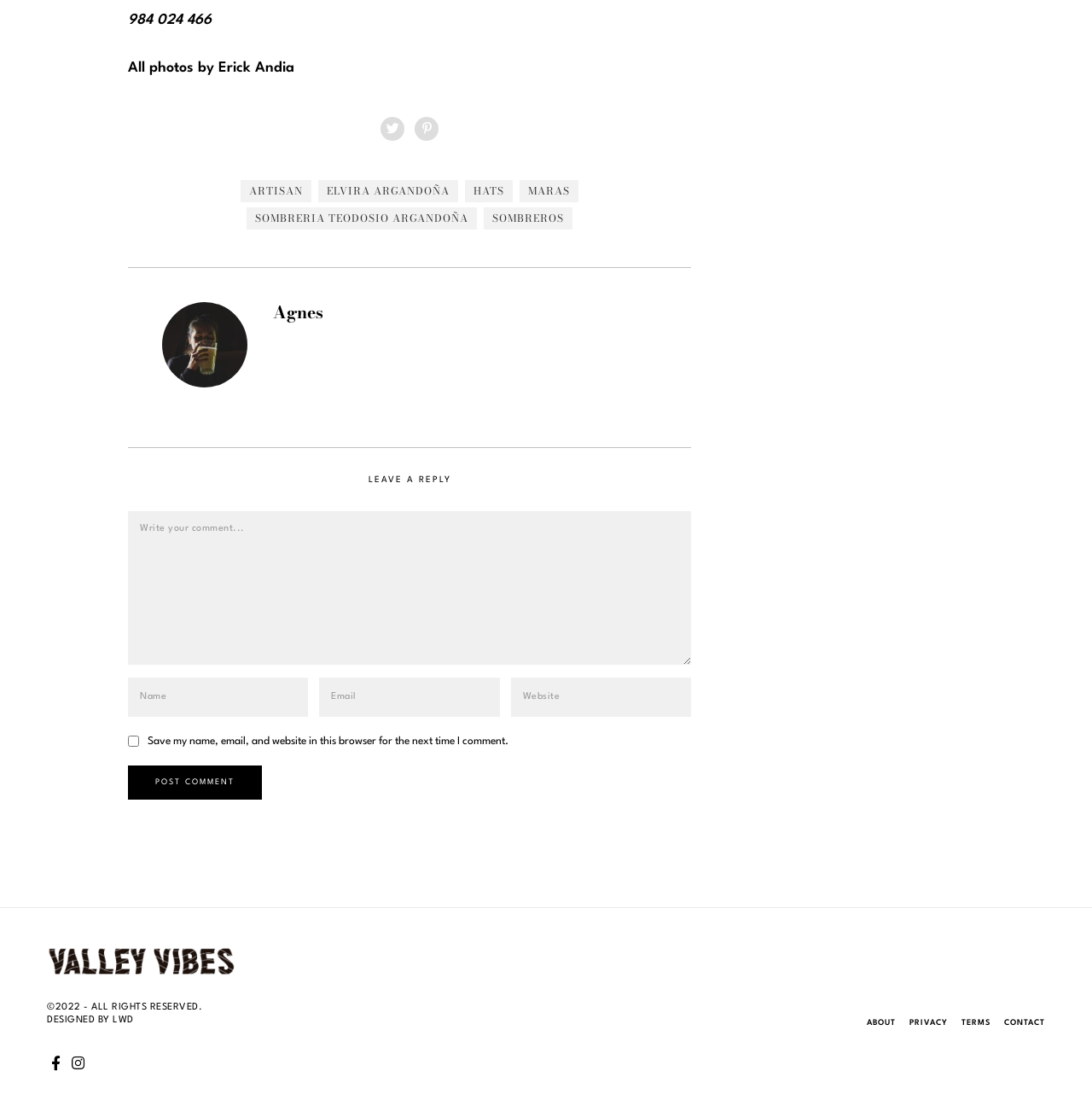Find the bounding box coordinates for the UI element whose description is: "Agnes". The coordinates should be four float numbers between 0 and 1, in the format [left, top, right, bottom].

[0.25, 0.27, 0.296, 0.294]